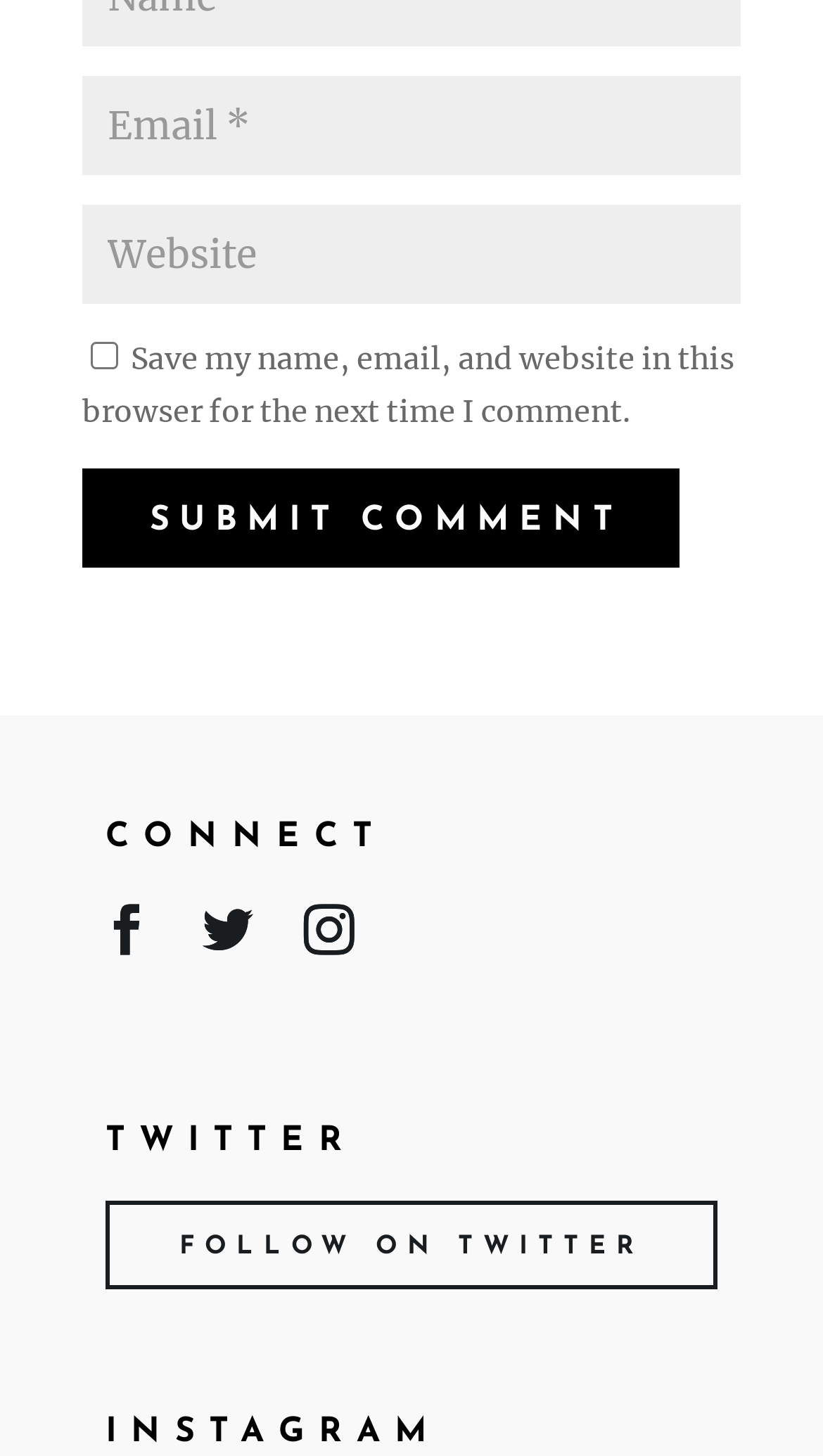Please identify the bounding box coordinates of the element's region that should be clicked to execute the following instruction: "Visit the CONSORTIUM LIBRARY website". The bounding box coordinates must be four float numbers between 0 and 1, i.e., [left, top, right, bottom].

None